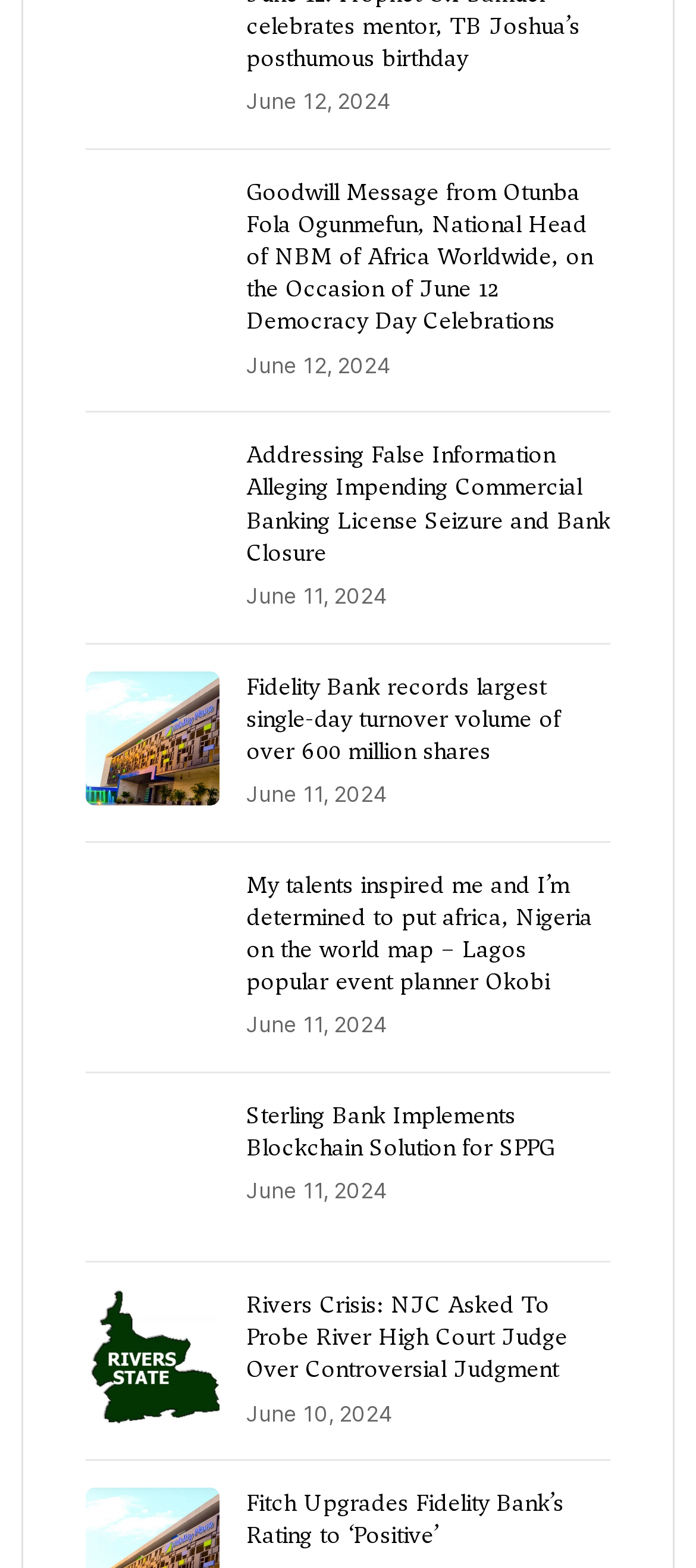Find the bounding box coordinates of the element to click in order to complete this instruction: "Learn about Fitch's rating upgrade for Fidelity Bank". The bounding box coordinates must be four float numbers between 0 and 1, denoted as [left, top, right, bottom].

[0.354, 0.949, 0.877, 0.99]